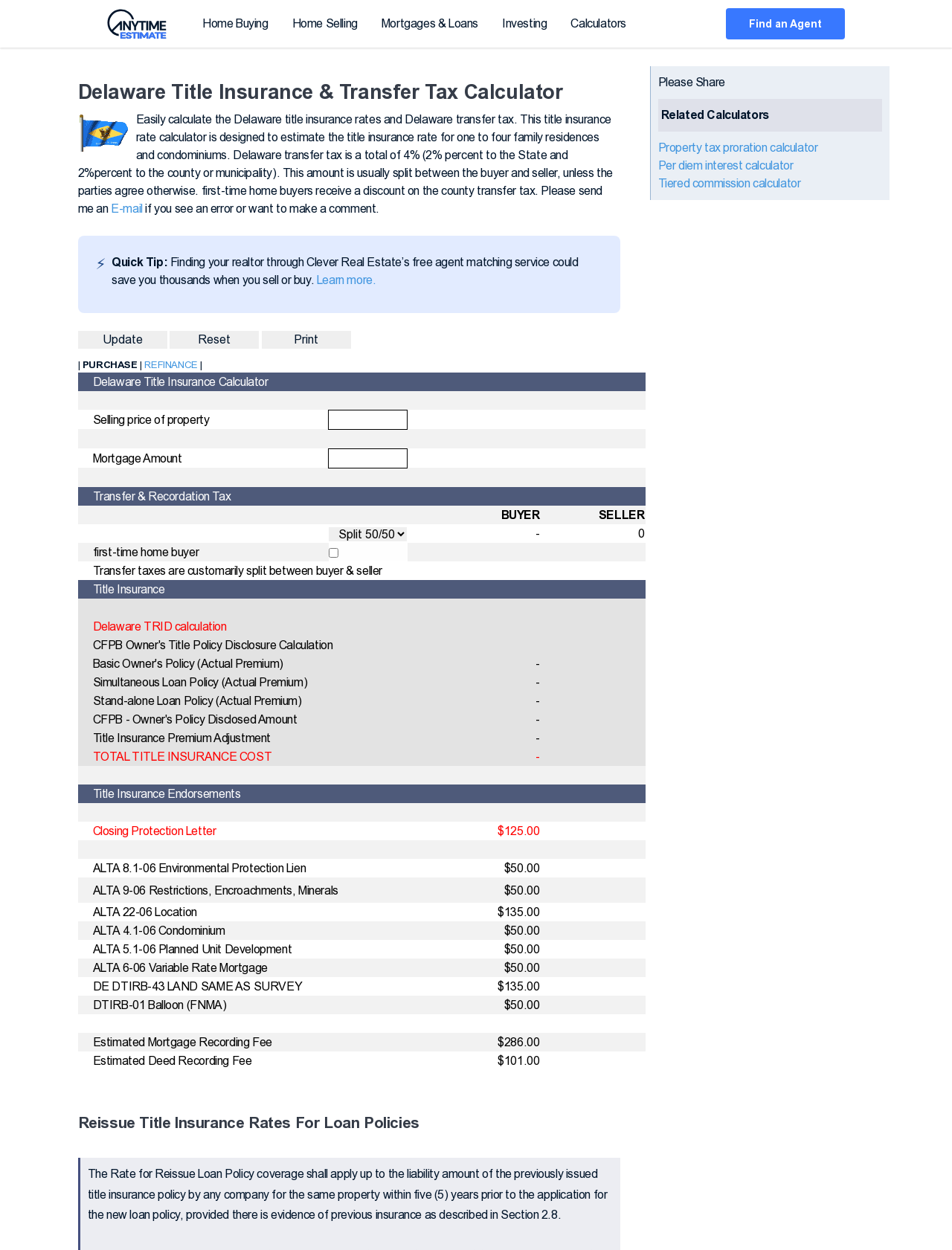Create a full and detailed caption for the entire webpage.

This webpage is a Delaware title insurance rate and transfer tax calculator for one to four family residences and condominiums. At the top, there is a navigation section with links to the homepage, home buying, home selling, mortgages and loans, investing, and calculators. Below this section, there is a button to find an agent and a section with related calculators, including property tax proration calculator, per diem interest calculator, and tiered commission calculator.

The main content of the webpage is a calculator with a heading "Delaware Title Insurance & Transfer Tax Calculator" and an image of the Delaware state flag. The calculator has a description explaining how to use it, including the calculation of title insurance rates and transfer tax for one to four family residences and condominiums in Delaware.

Below the description, there is a table with input fields to calculate the title insurance rate and transfer tax. The table has rows for selling price of property, mortgage amount, transfer and recordation tax, and a section to select whether the buyer or seller pays the transfer tax. There is also a combobox to select the split ratio of the transfer tax between the buyer and seller.

On the right side of the calculator, there is a quick tip section with a link to learn more about saving thousands when selling or buying a property through Clever Real Estate's free agent matching service. At the bottom of the webpage, there are buttons to update, reset, and print the calculator results.